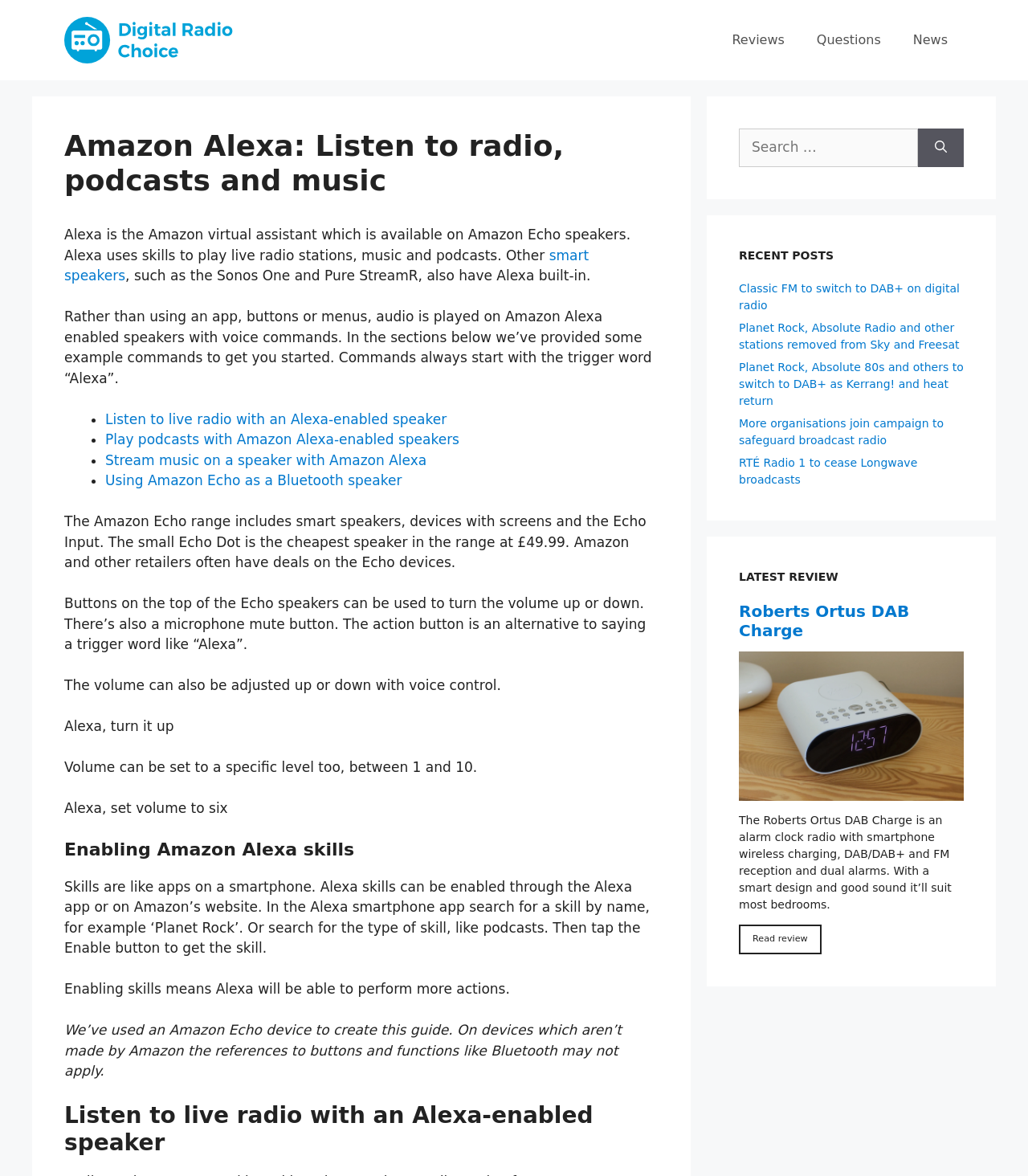Describe all the key features of the webpage in detail.

The webpage is about Amazon Alexa, a virtual assistant available on Amazon Echo speakers. At the top, there is a banner with a link to "Digital Radio Choice" and an image of the same. Below the banner, there is a navigation menu with links to "Reviews", "Questions", and "News". 

The main content of the page is divided into sections. The first section has a heading "Amazon Alexa: Listen to radio, podcasts and music" and a brief description of Alexa. Below this, there are links to "smart speakers" and a paragraph explaining how audio is played on Amazon Alexa-enabled speakers using voice commands.

The next section provides example commands to get started with Alexa, including listening to live radio, playing podcasts, and streaming music. Each command is listed as a bullet point with a link to more information.

Following this, there is a section about the Amazon Echo range, including smart speakers, devices with screens, and the Echo Input. The text explains the features of the Echo speakers, such as volume control and microphone mute buttons.

The page then discusses enabling Amazon Alexa skills, which are like apps on a smartphone. Skills can be enabled through the Alexa app or on Amazon's website, and they allow Alexa to perform more actions.

The next section is about listening to live radio with an Alexa-enabled speaker, and it provides more information on how to do so.

On the right side of the page, there are three complementary sections. The first section has a search box with a button to search for specific topics. The second section displays recent posts, including news articles about digital radio and radio stations. The third section shows the latest review, which is about the Roberts Ortus DAB Charge Alarm Clock Radio. The review includes an image of the product and a brief description of its features.